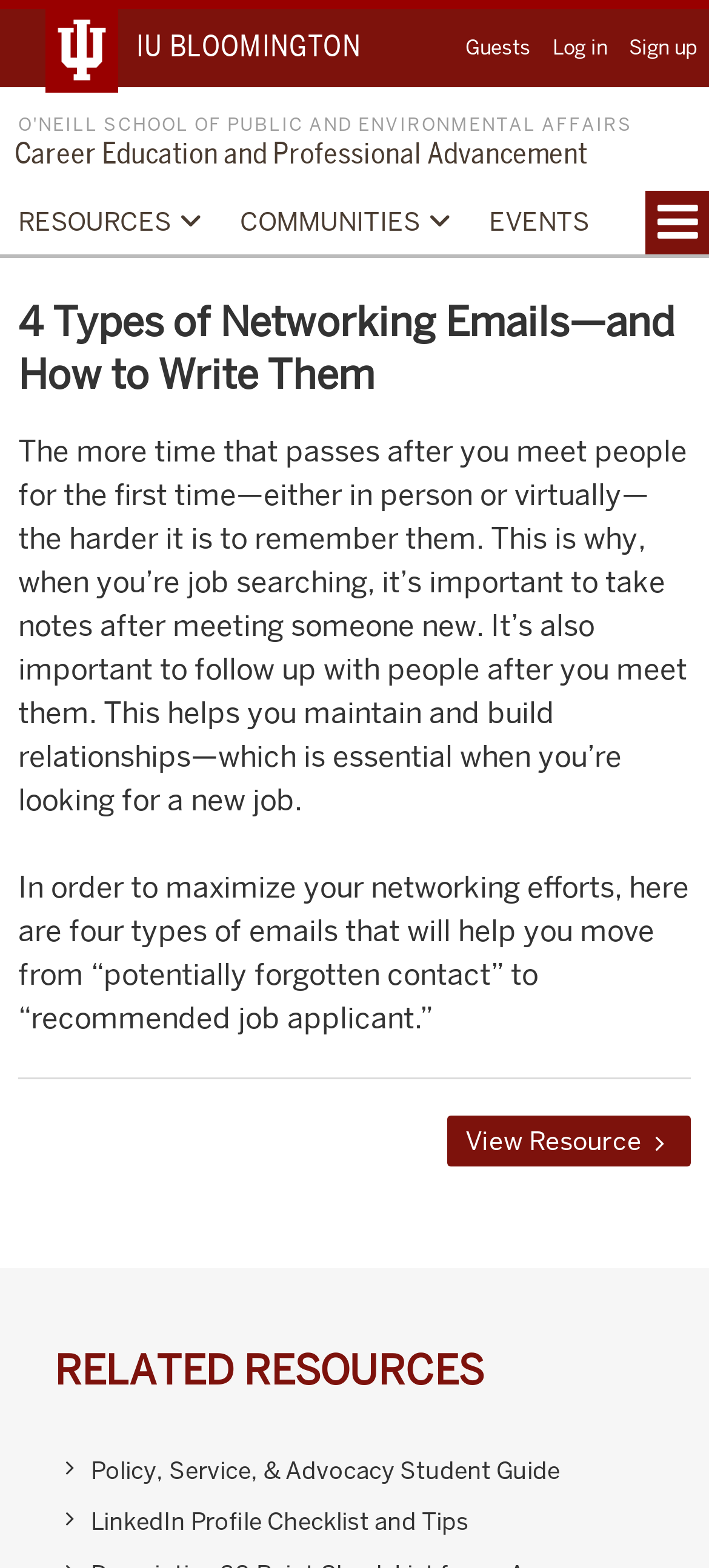Please specify the bounding box coordinates of the clickable region necessary for completing the following instruction: "Log in". The coordinates must consist of four float numbers between 0 and 1, i.e., [left, top, right, bottom].

[0.779, 0.0, 0.856, 0.06]